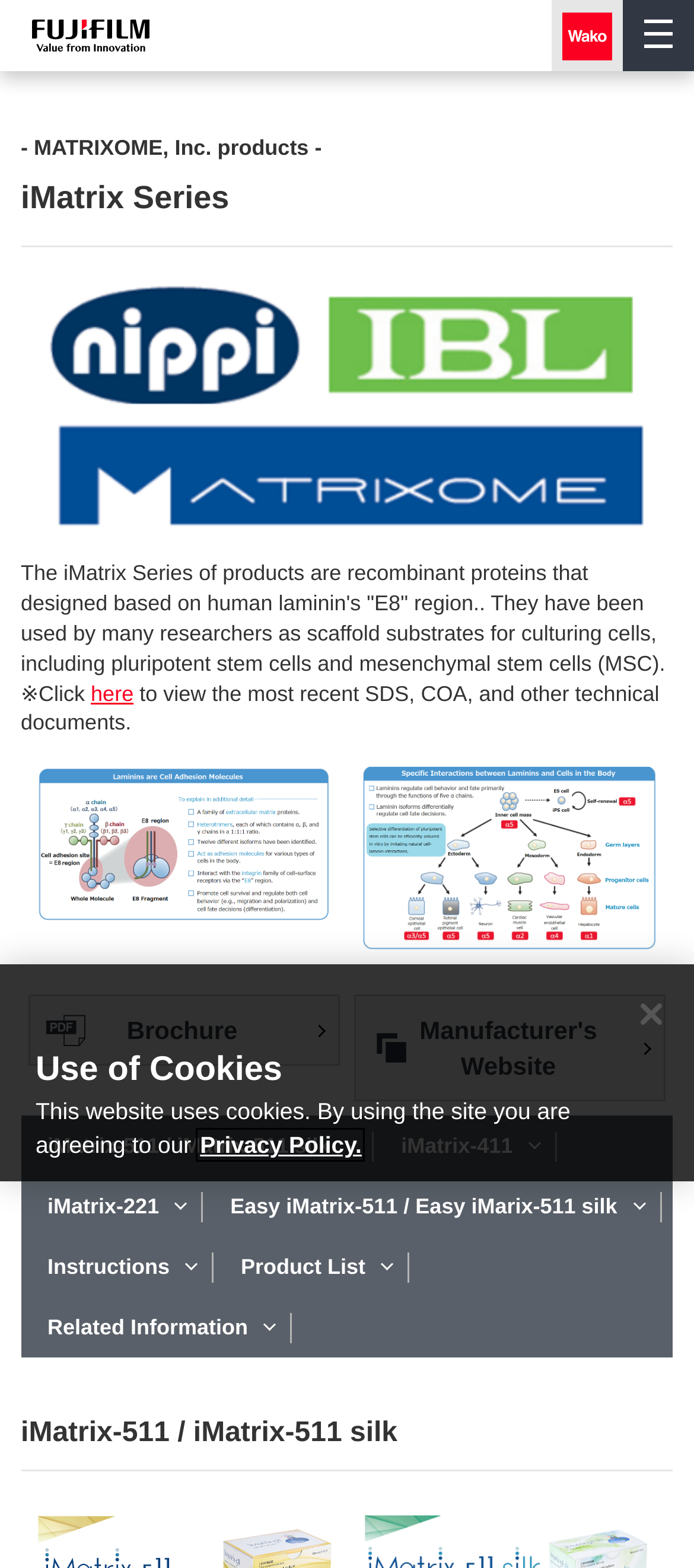What is the name of the product listed first?
Please give a detailed and elaborate explanation in response to the question.

By looking at the link elements, I found that the first product listed is 'iMatrix-511 / iMatrix-511 silk', which is a link element with the corresponding text.